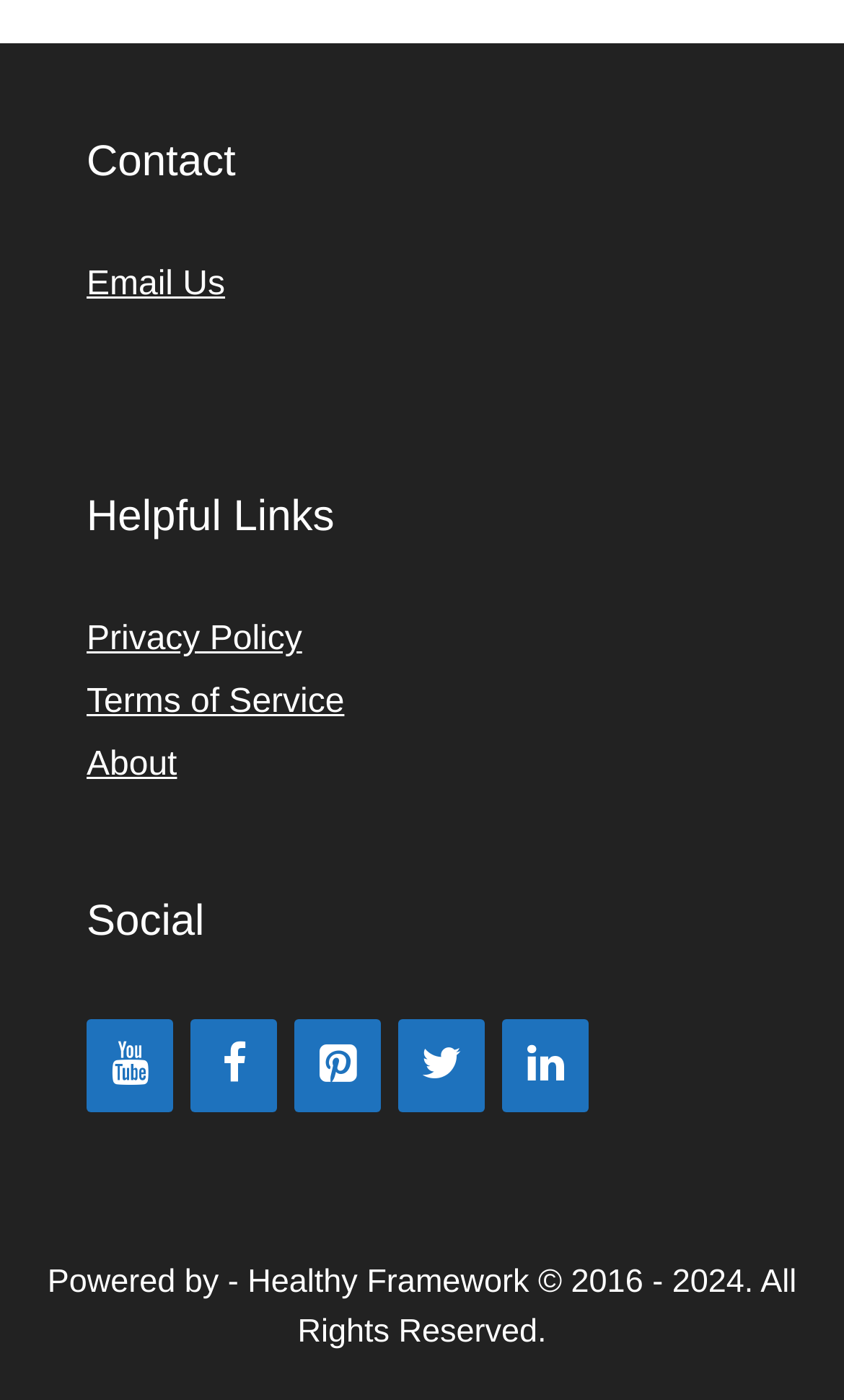Extract the bounding box coordinates of the UI element described: "BrooklynBookBeat". Provide the coordinates in the format [left, top, right, bottom] with values ranging from 0 to 1.

None